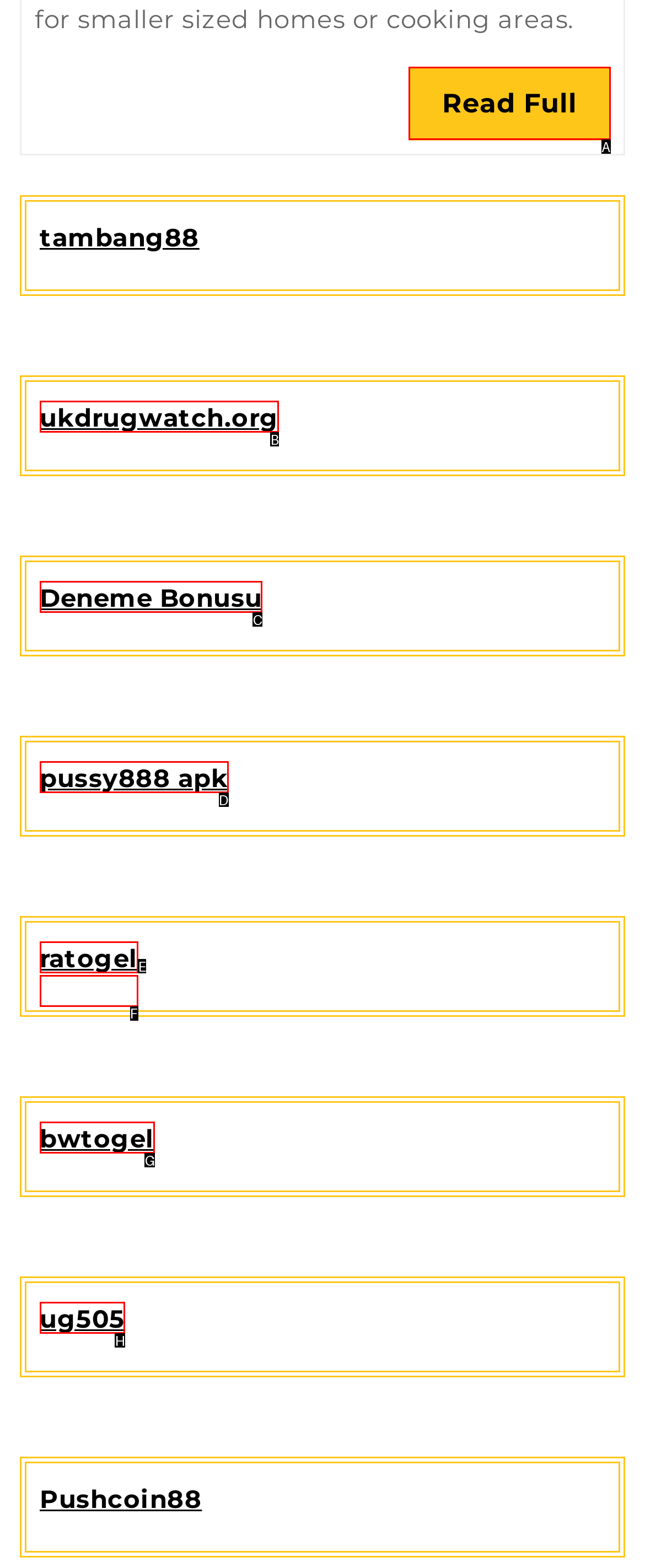Specify which HTML element I should click to complete this instruction: play ratogel Answer with the letter of the relevant option.

F